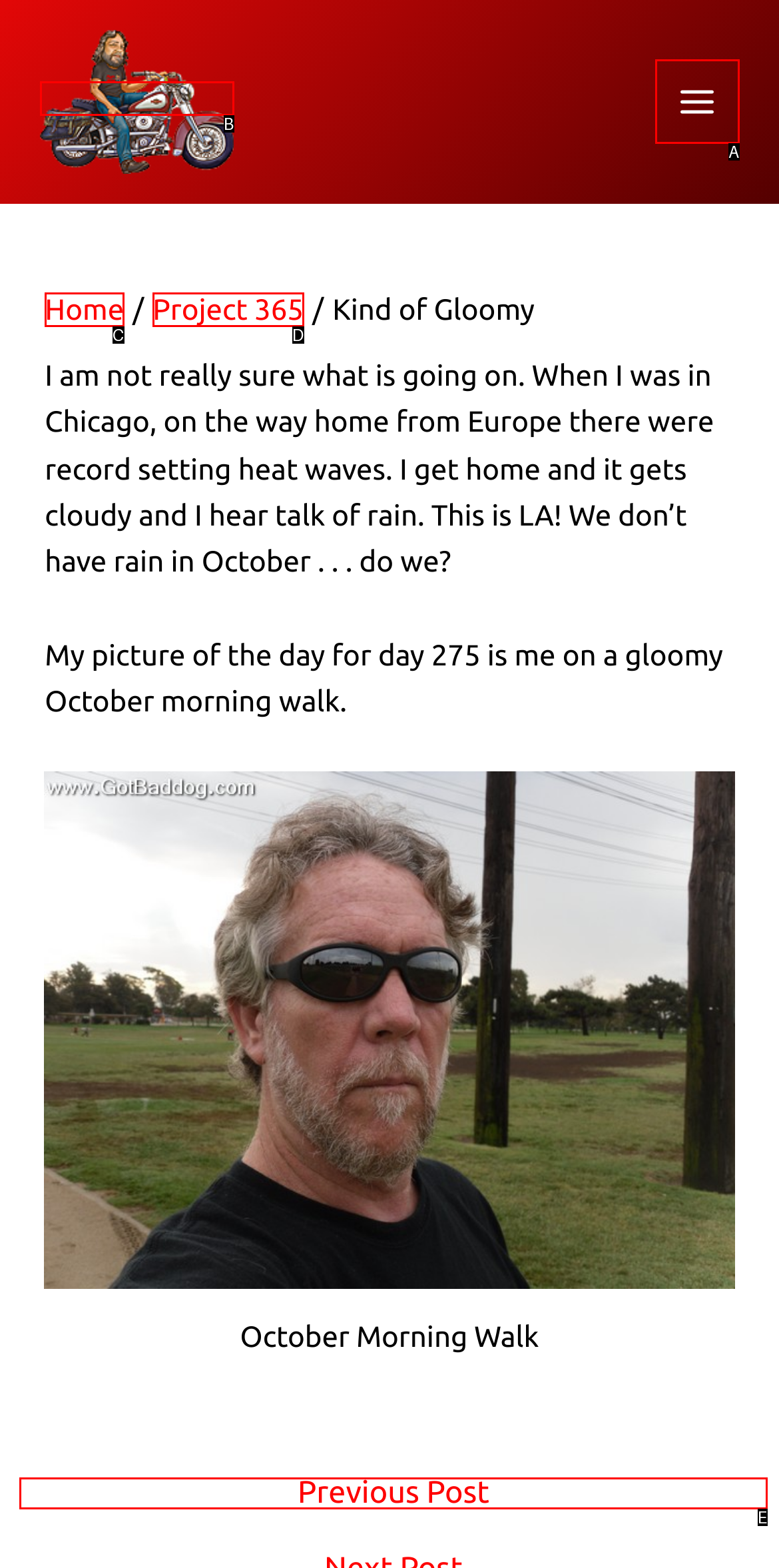Identify which HTML element matches the description: ← Previous Post. Answer with the correct option's letter.

E